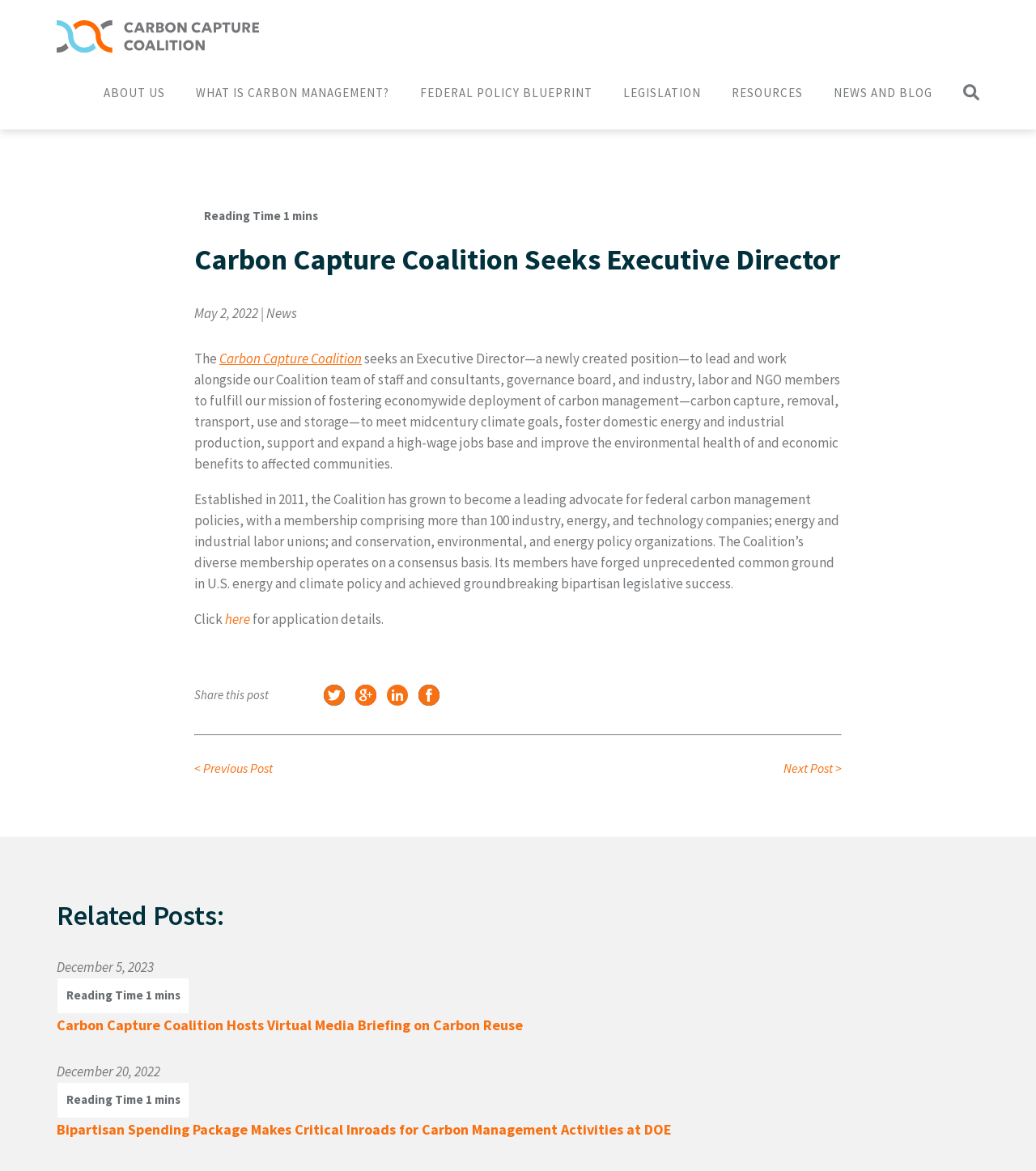Identify the bounding box coordinates of the clickable region necessary to fulfill the following instruction: "Read the related post about Carbon Capture Coalition Hosts Virtual Media Briefing on Carbon Reuse". The bounding box coordinates should be four float numbers between 0 and 1, i.e., [left, top, right, bottom].

[0.055, 0.835, 0.945, 0.885]